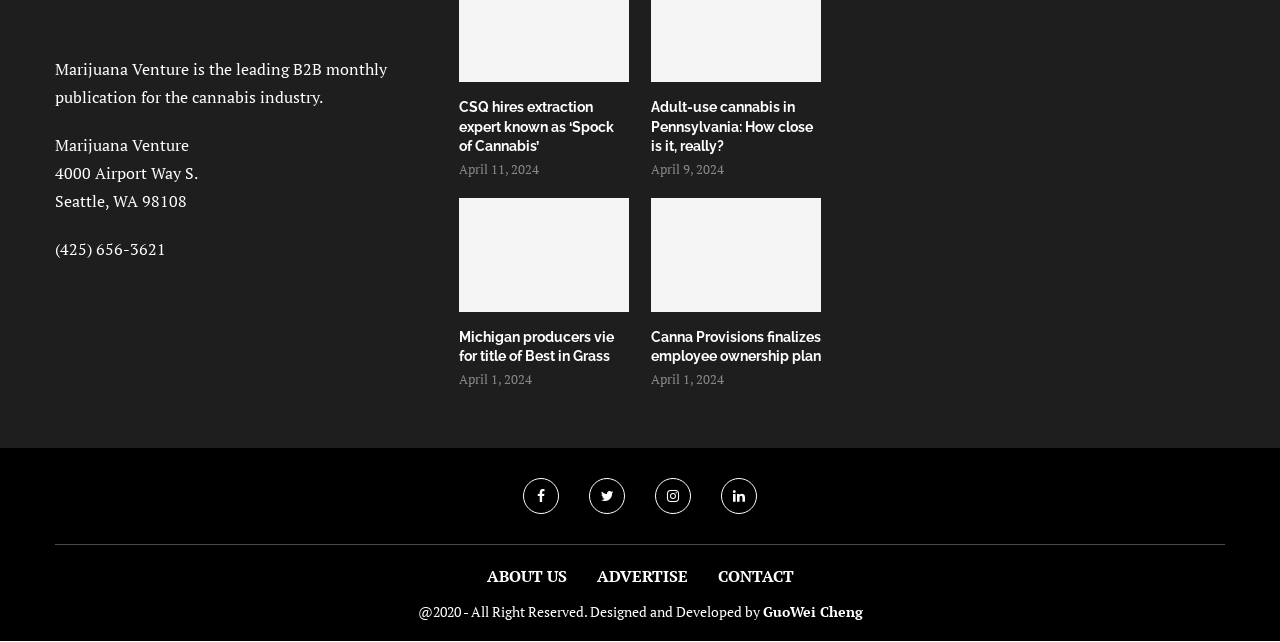What is the date of the second news article?
Using the image as a reference, give a one-word or short phrase answer.

April 9, 2024